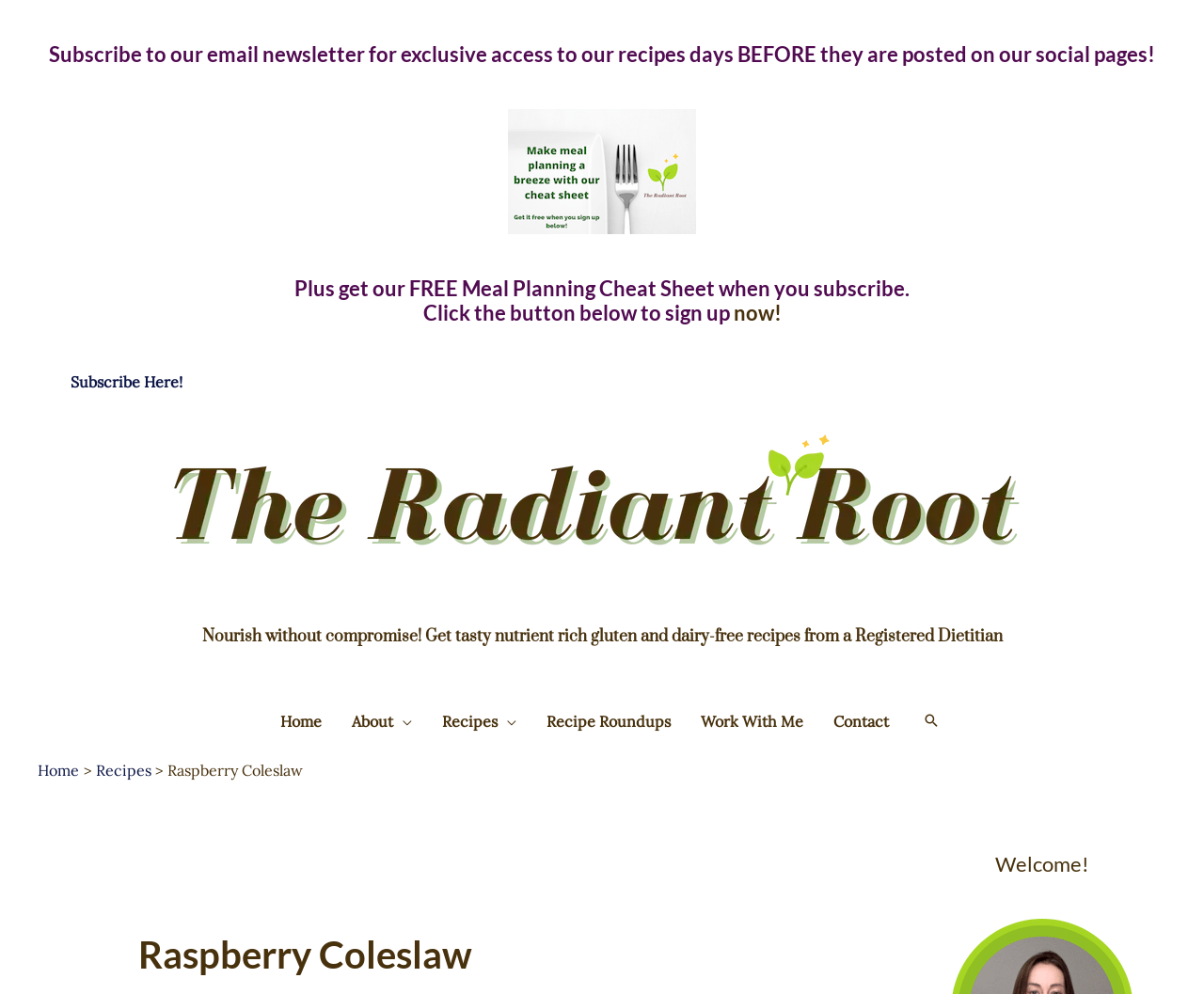Please identify the bounding box coordinates of the area that needs to be clicked to follow this instruction: "Go to the home page".

[0.22, 0.698, 0.279, 0.754]